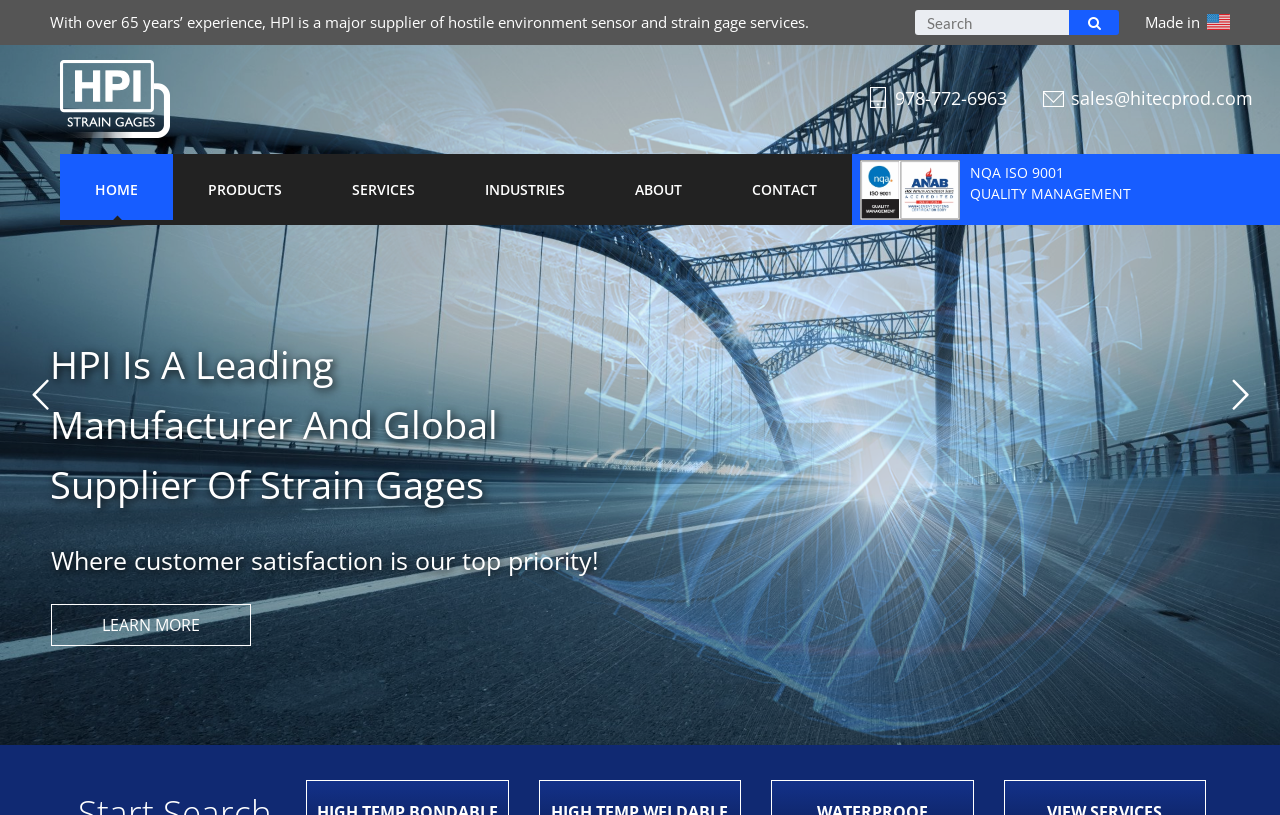Based on the element description name="s" placeholder="Search", identify the bounding box of the UI element in the given webpage screenshot. The coordinates should be in the format (top-left x, top-left y, bottom-right x, bottom-right y) and must be between 0 and 1.

[0.715, 0.012, 0.835, 0.043]